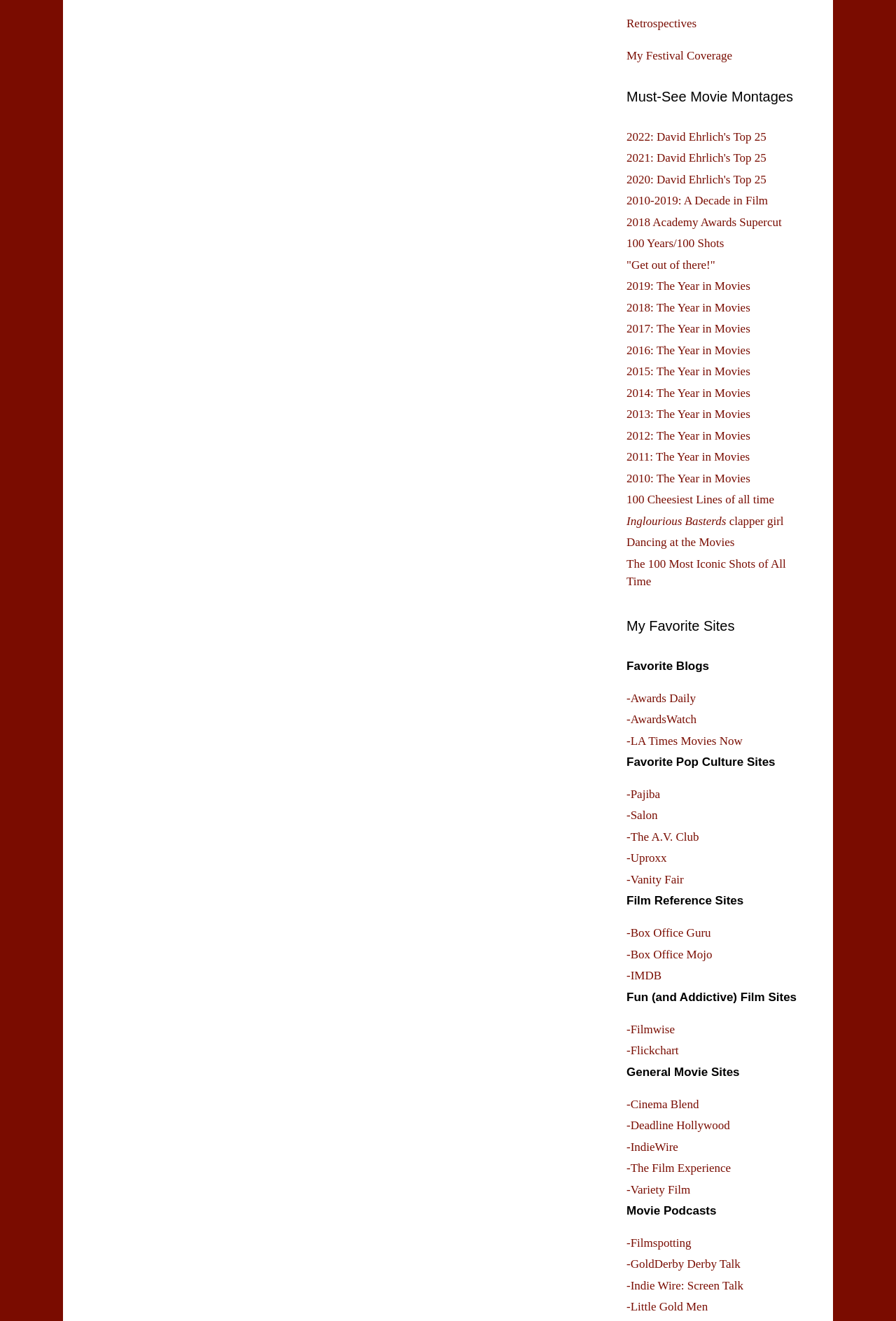Find the bounding box coordinates for the area that must be clicked to perform this action: "Open '2022: David Ehrlich's Top 25'".

[0.699, 0.098, 0.855, 0.108]